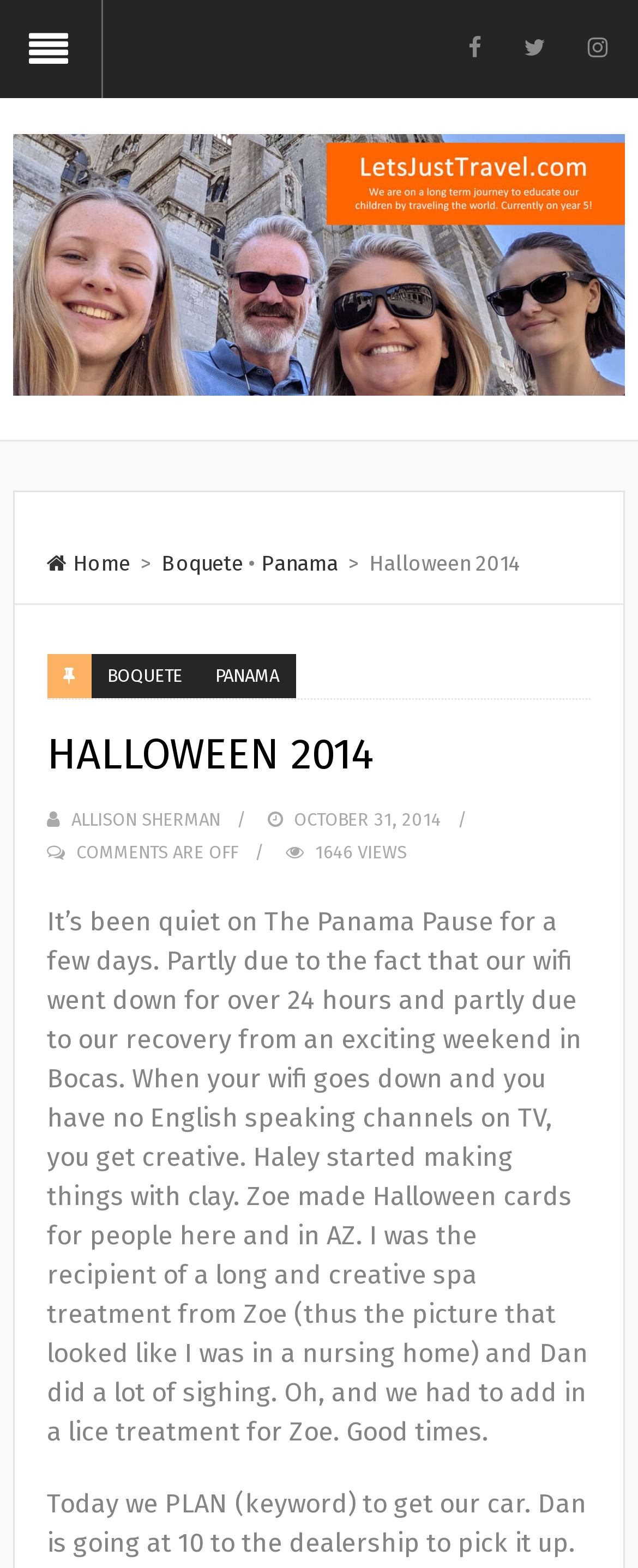What is the name of the website?
Please craft a detailed and exhaustive response to the question.

The name of the website can be determined by looking at the image element with the bounding box coordinates [0.02, 0.086, 0.98, 0.252], which contains the text 'Let's Just Travel'.